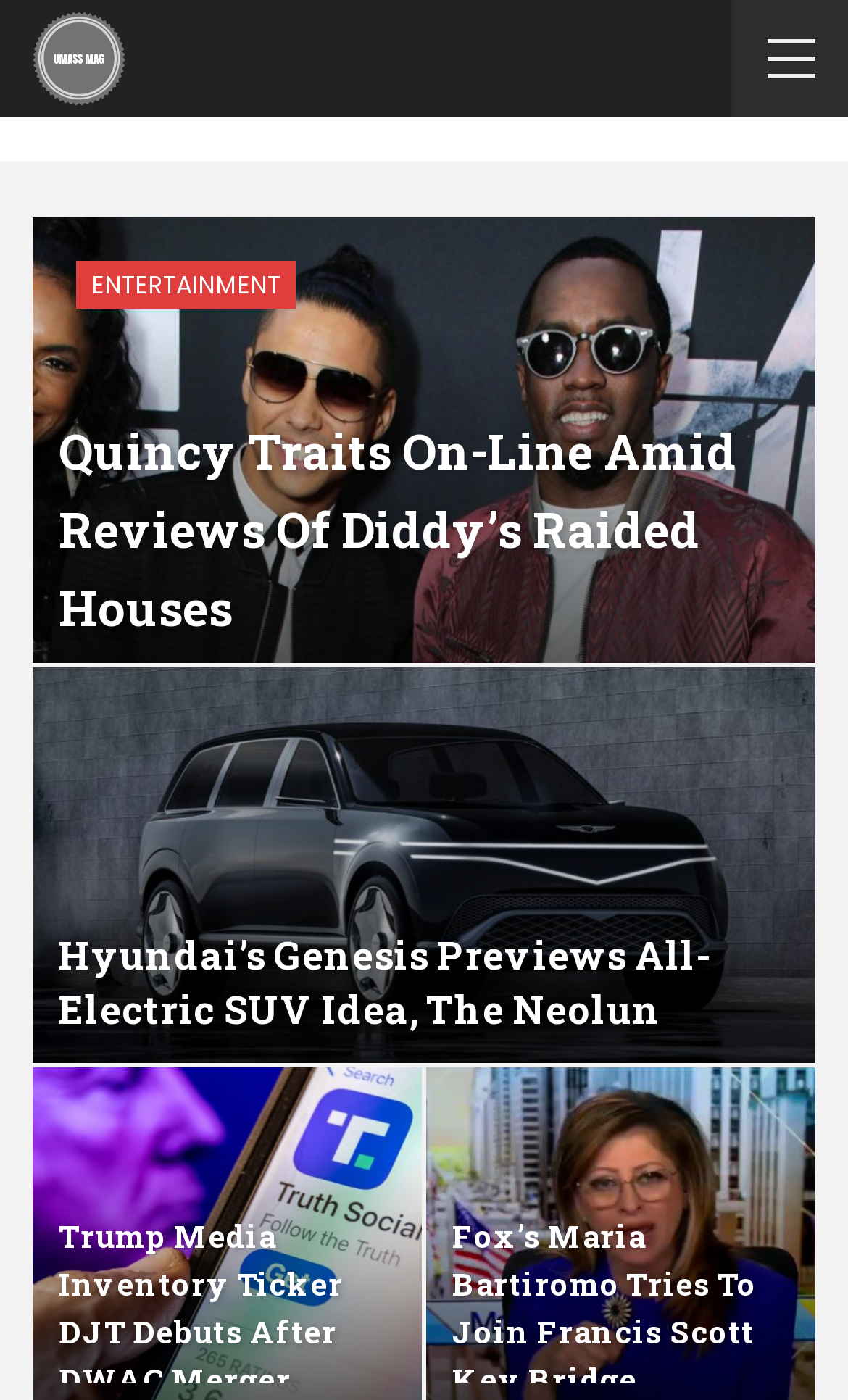How many articles are on the webpage?
Using the picture, provide a one-word or short phrase answer.

2